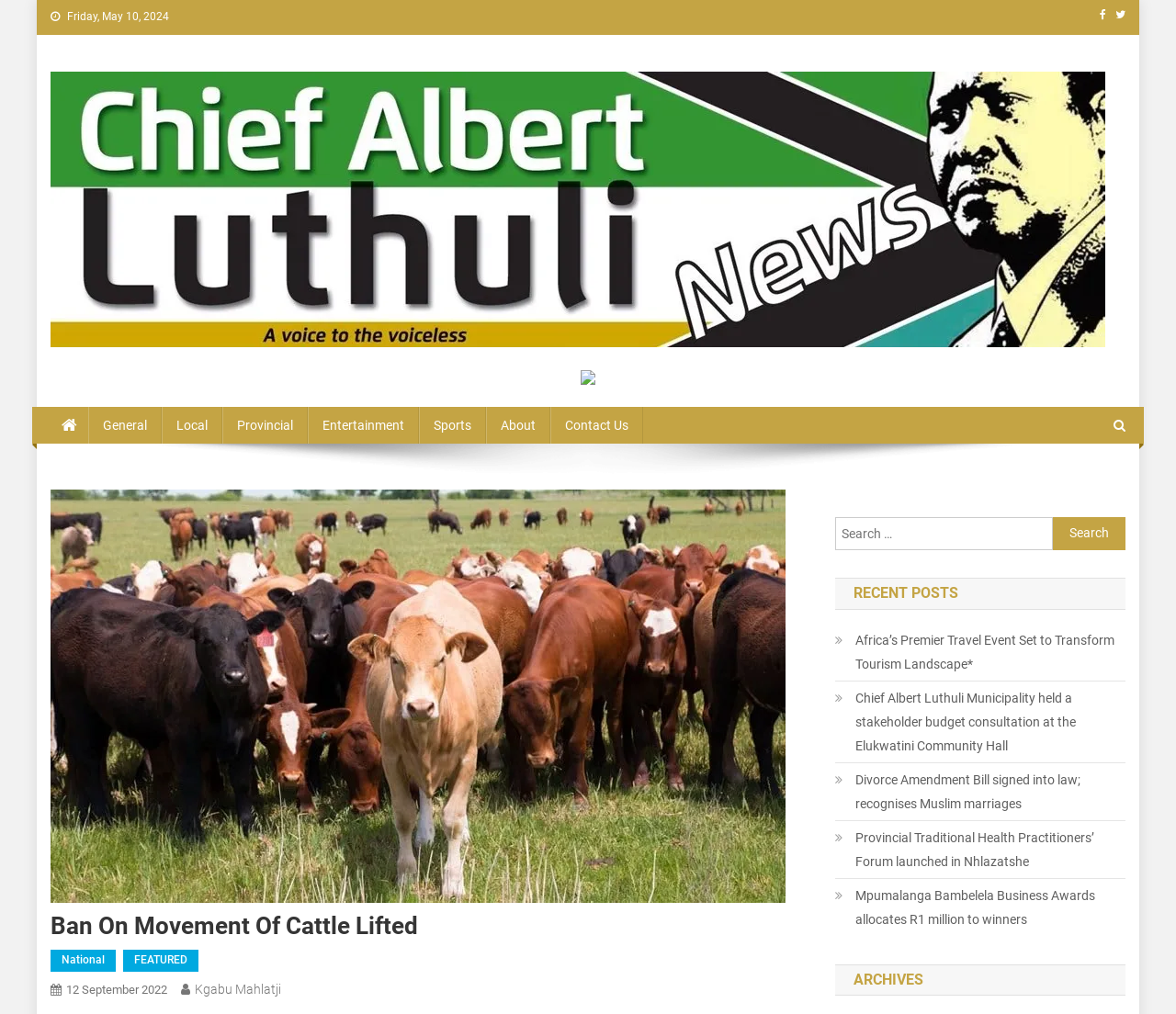Locate the bounding box coordinates of the segment that needs to be clicked to meet this instruction: "Search for news".

[0.71, 0.51, 0.957, 0.542]